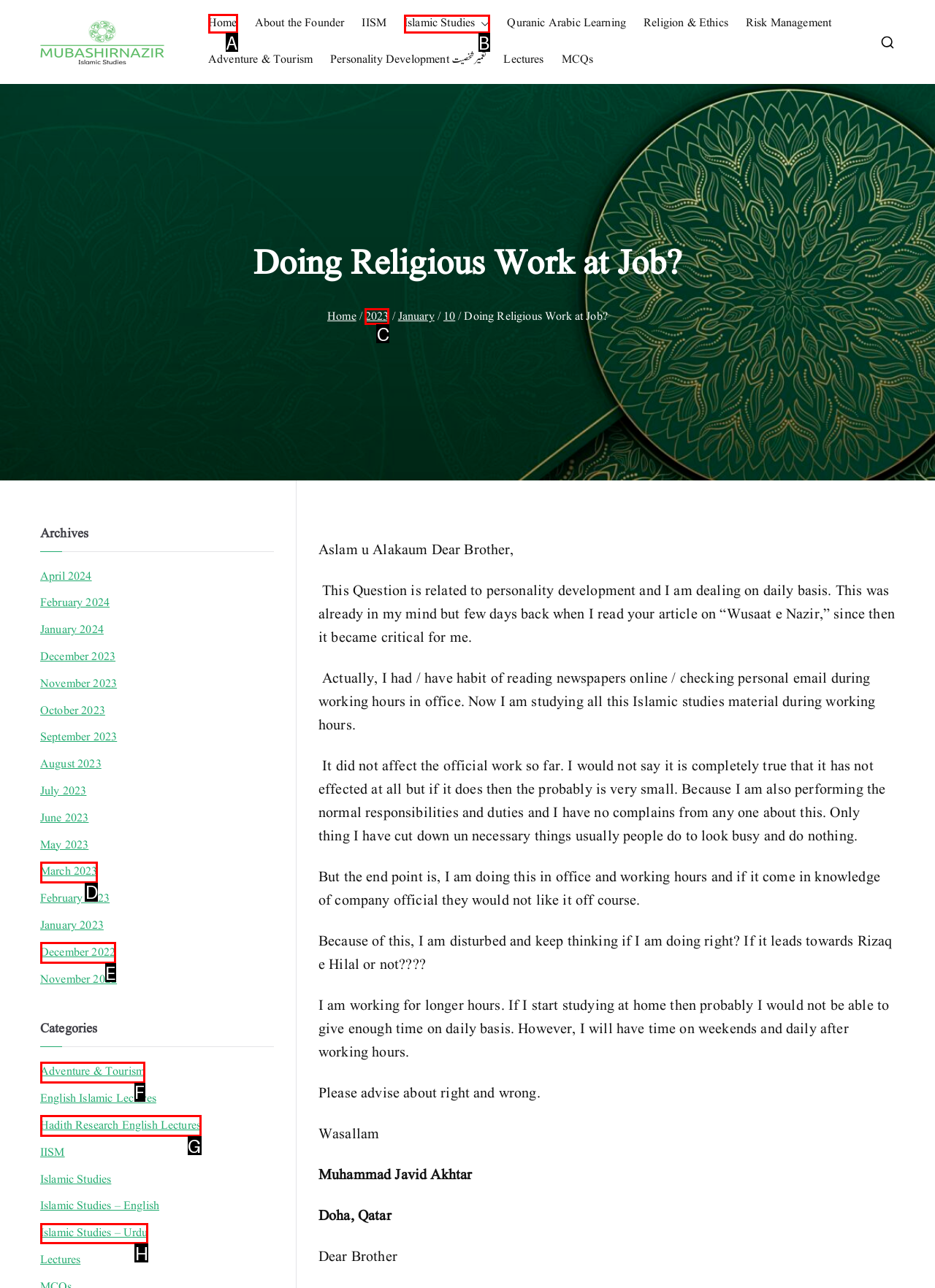Identify the correct lettered option to click in order to perform this task: Click on the 'Home' link. Respond with the letter.

A